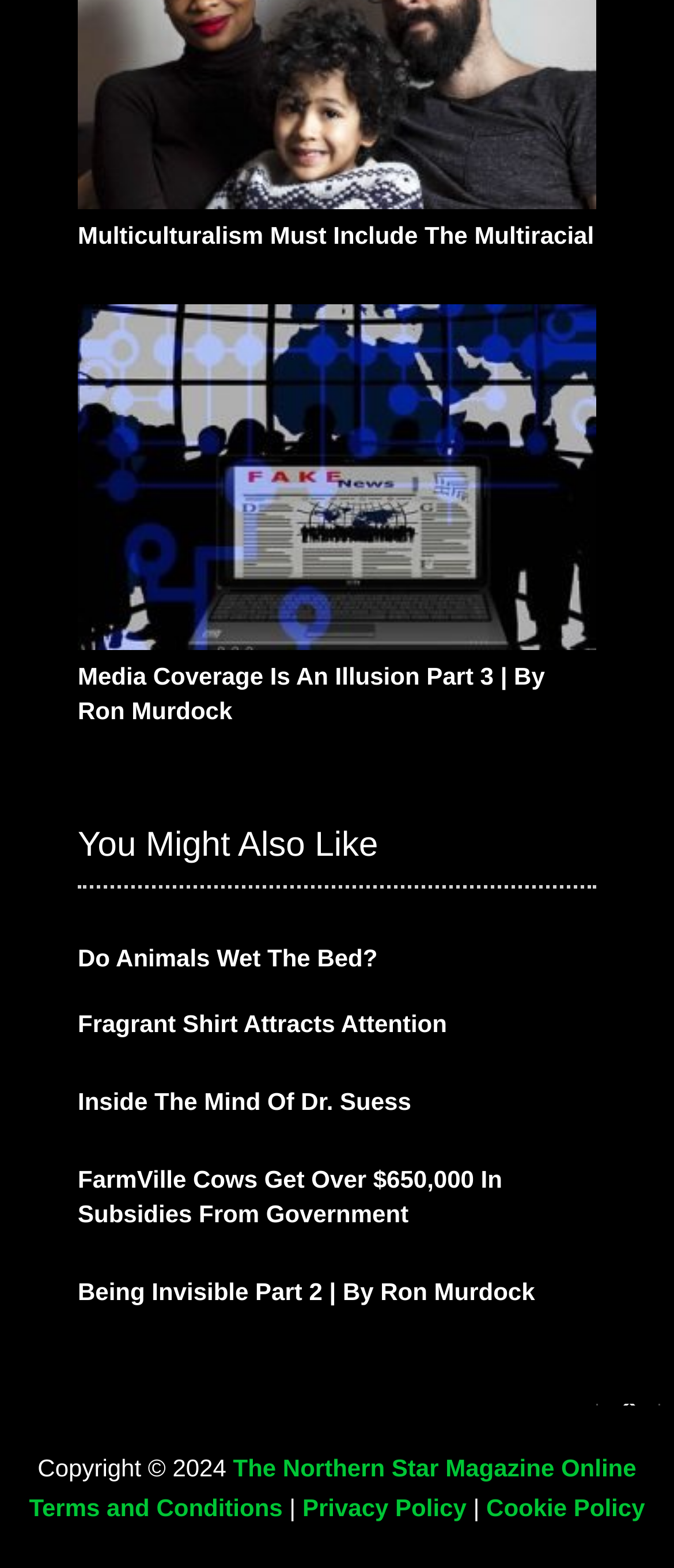Provide the bounding box coordinates of the area you need to click to execute the following instruction: "Read the article 'Multiculturalism Must Include The Multiracial'".

[0.115, 0.141, 0.881, 0.158]